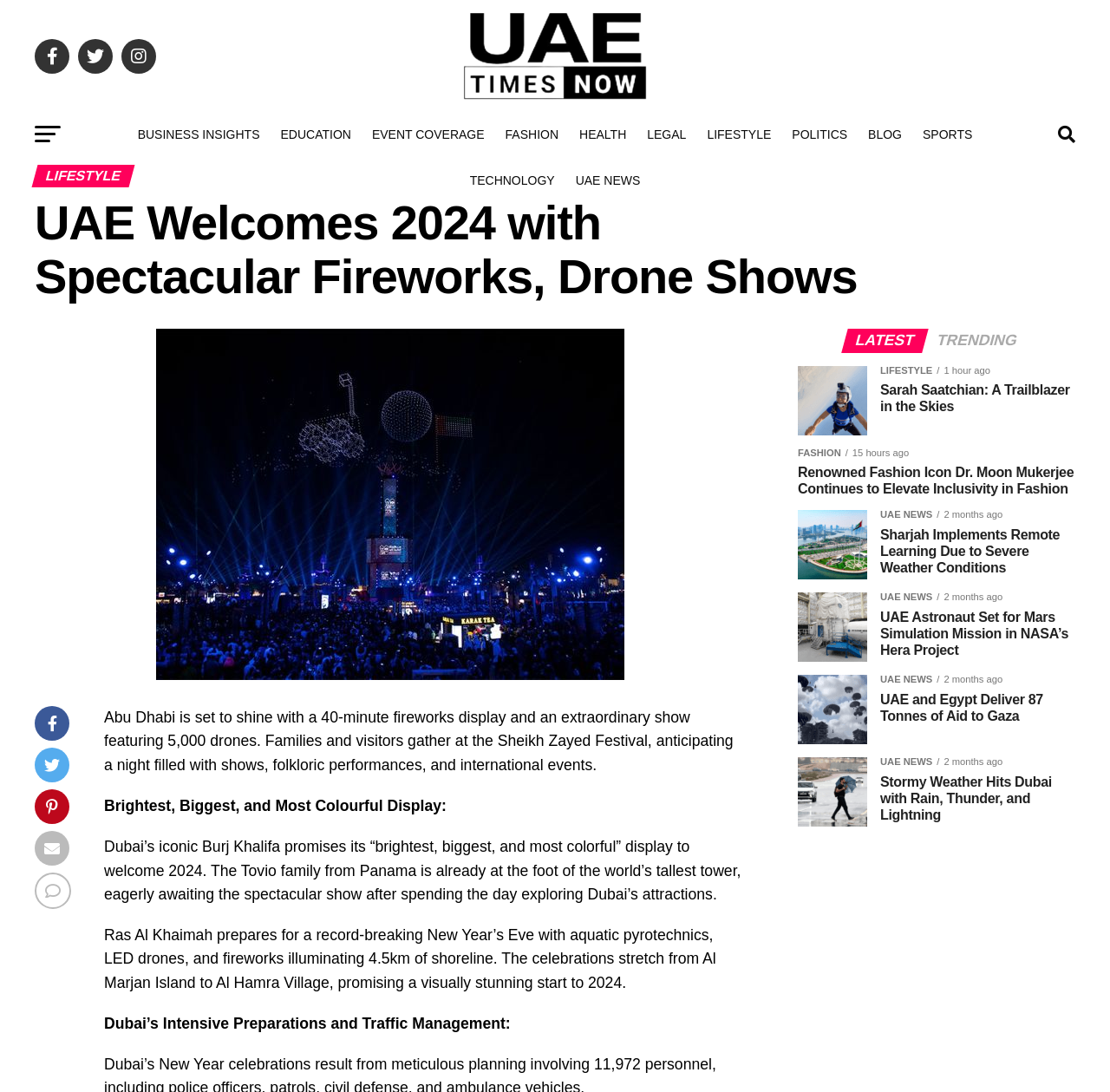Provide the bounding box coordinates of the area you need to click to execute the following instruction: "Click on UAE Times Now link".

[0.266, 0.08, 0.734, 0.094]